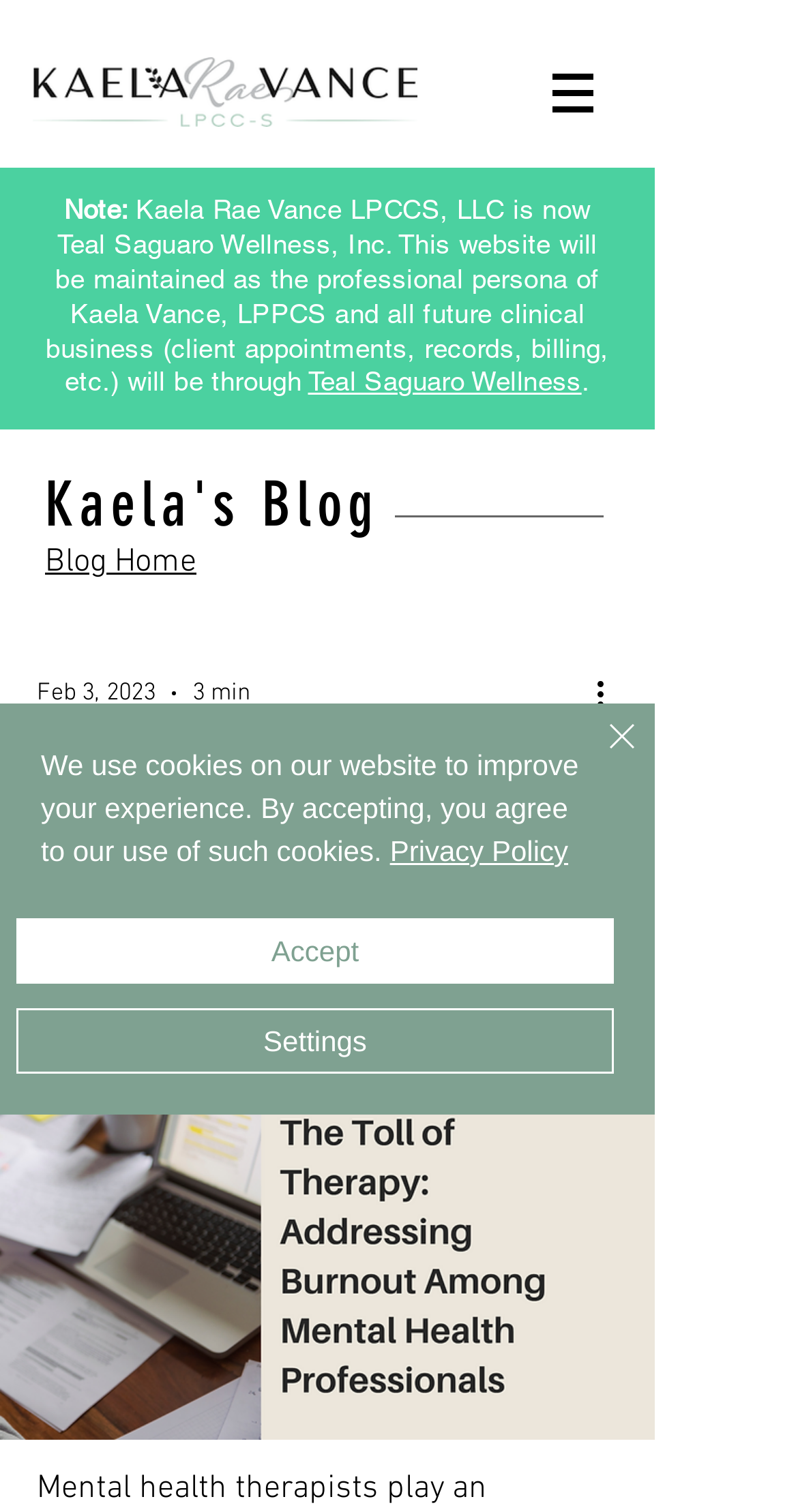What is the date of the blog post?
Utilize the image to construct a detailed and well-explained answer.

The answer can be found in the generic element with the text 'Feb 3, 2023'. This element is a child element of the link 'Blog Home', which suggests that 'Feb 3, 2023' is the date of the blog post.